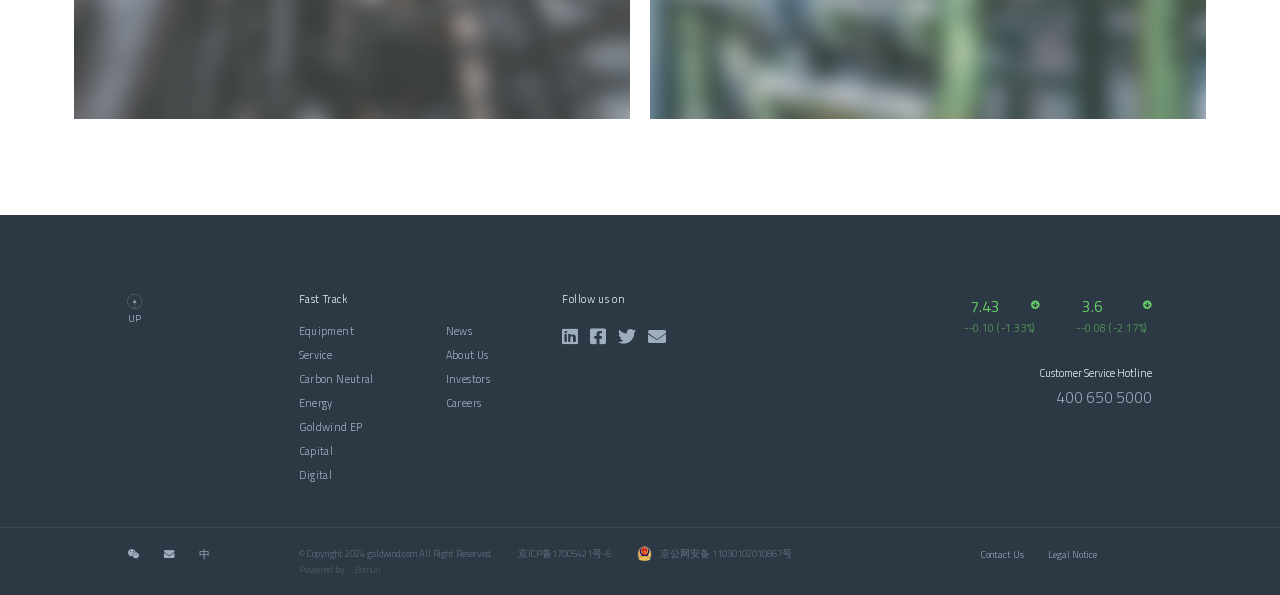What is the customer service hotline?
Kindly answer the question with as much detail as you can.

The customer service hotline can be found in the 'Customer Service Hotline' section, which is located near the bottom of the webpage.